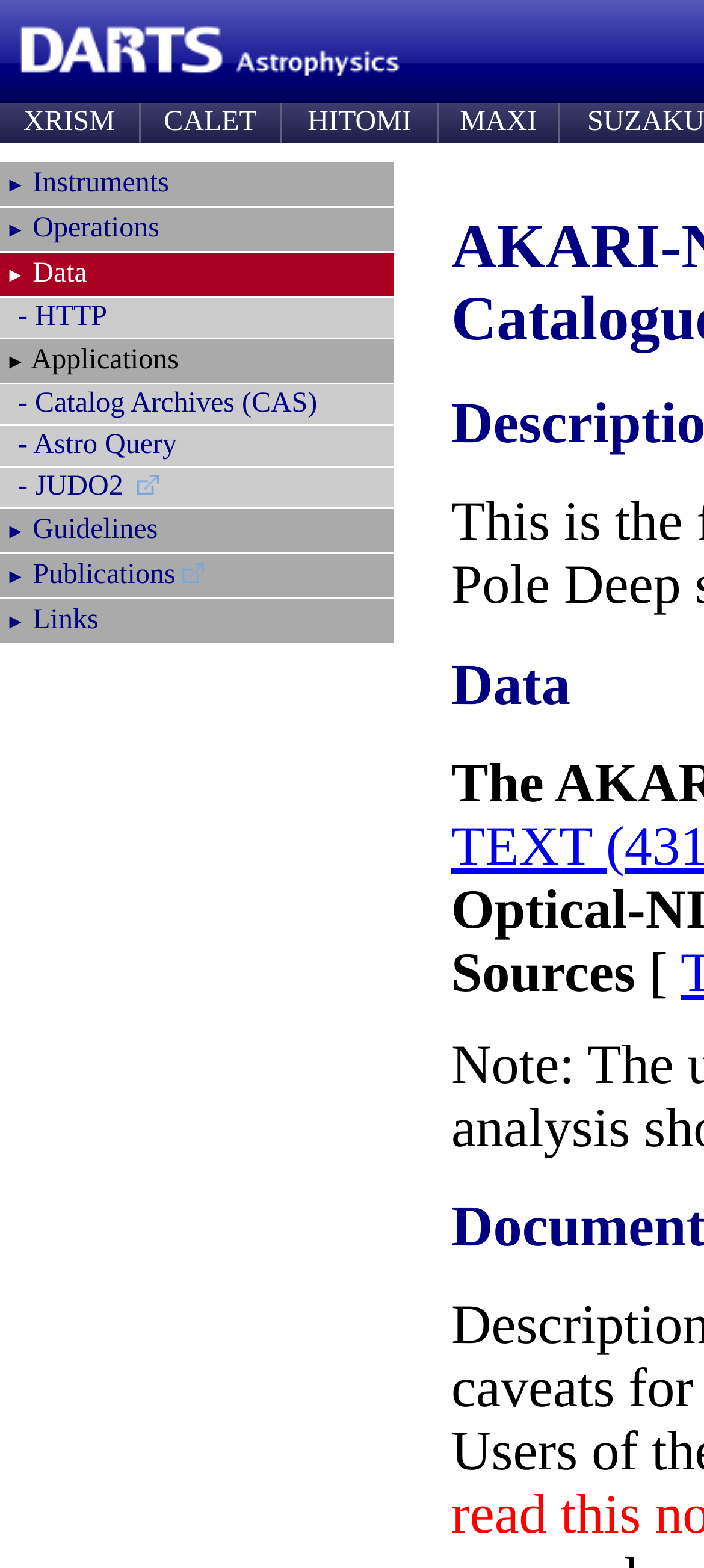Generate a thorough caption detailing the webpage content.

The webpage is about the Data ARchive and Transmission System (DARTS) developed and maintained by C-SODA, ISAS, JAXA. At the top, there are two images, one with the text "DARTS" and another with the text "Astrophysics", positioned side by side. Below these images, there is a grid of four cells, each containing a link to a different astronomy-related project: XRISM, CALET, HITOMI, and MAXI.

To the right of the grid, there are several links arranged vertically, including "Instruments", "Operations", "Data", and others. These links are grouped together and take up a significant portion of the page.

Further down, there is a section with the title "Applications" and several links below it, including "Catalog Archives (CAS)", "Astro Query", "JUDO2", and others. These links are also arranged vertically and are positioned below the "Applications" title.

At the bottom of the page, there is a single line of text, which appears to be a footer or a copyright notice.